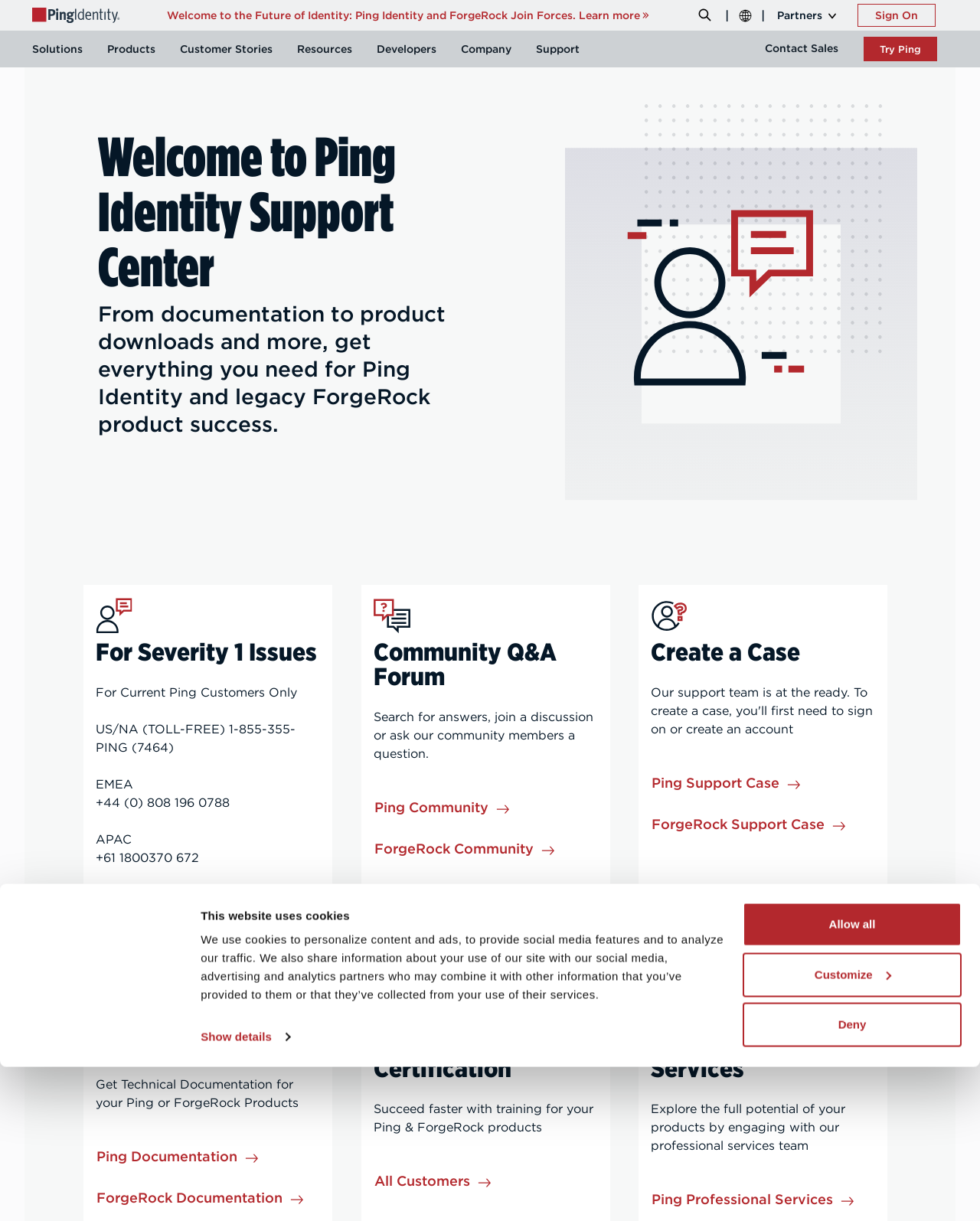Generate a detailed explanation of the webpage's features and information.

The webpage is the Support Center for Ping Identity, where users can find resources and support for Ping Identity and legacy ForgeRock products. At the top of the page, there is a dialog box with a message about the website using cookies, along with buttons to deny, customize, or allow all cookies.

Below the dialog box, there is a navigation menu with links to various sections, including Solutions, Products, Customer Stories, Resources, Developers, Company, and Support. The menu is divided into two parts, with the first part containing links to general sections and the second part containing links to more specific resources, such as Contact Sales and Try Ping.

The main content of the page is divided into several sections. The first section welcomes users to the Ping Identity Support Center and provides a brief description of the resources available. Below this section, there is a heading "For Severity 1 Issues" with contact information for current Ping customers in different regions.

The next section is the Community Q&A Forum, where users can search for answers, join discussions, or ask questions. This section includes links to the Ping Community and ForgeRock Community.

Following this section is the "Create a Case" section, where users can create a support case for Ping or ForgeRock products. This section includes links to create a Ping Support Case or a ForgeRock Support Case.

The next section is dedicated to Documentation, where users can find technical documentation for their Ping or ForgeRock products. This section includes links to Ping Documentation and ForgeRock Documentation.

The "Training & Certification" section provides resources for users to succeed faster with training for their Ping and ForgeRock products. This section includes a link to training resources for all customers.

Finally, the "Professional Services" section allows users to explore the full potential of their products by engaging with the professional services team. This section includes a link to Ping Professional Services.

Throughout the page, there are several images, including icons and logos, which are used to enhance the visual appeal and provide visual cues for different sections and resources.